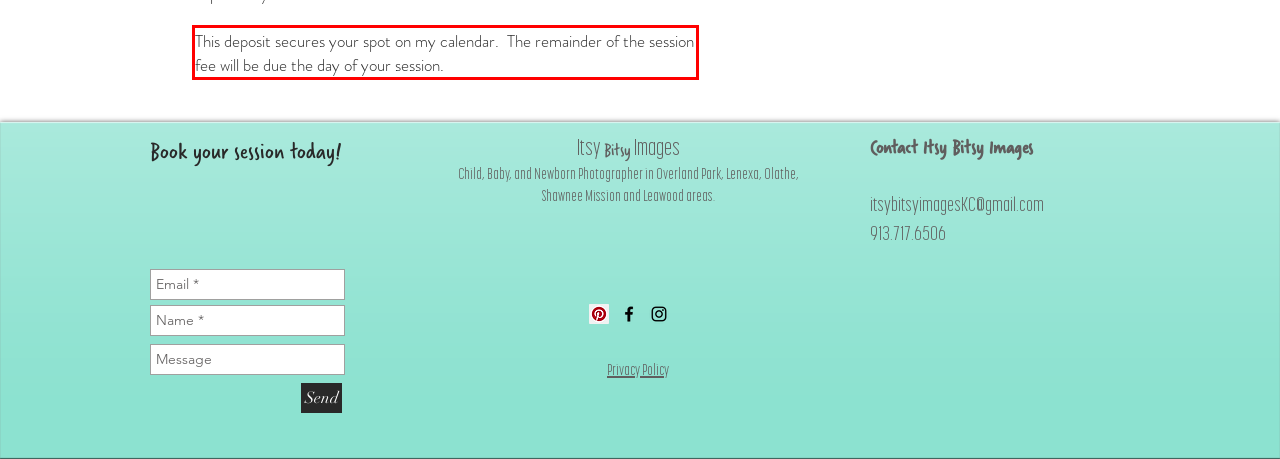Using the provided webpage screenshot, recognize the text content in the area marked by the red bounding box.

This deposit secures your spot on my calendar. The remainder of the session fee will be due the day of your session.